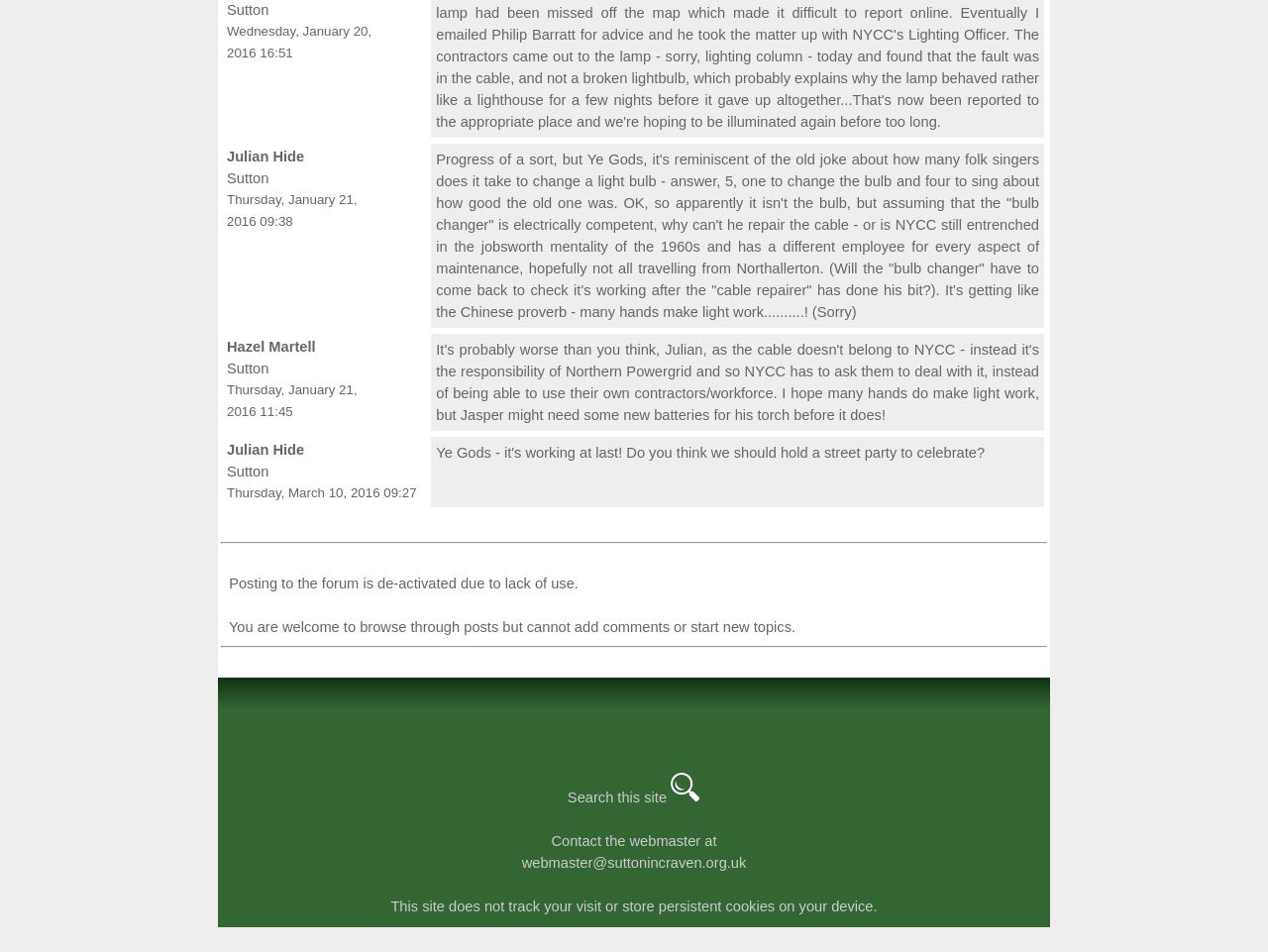How many comments are there in the forum?
Refer to the image and provide a one-word or short phrase answer.

3